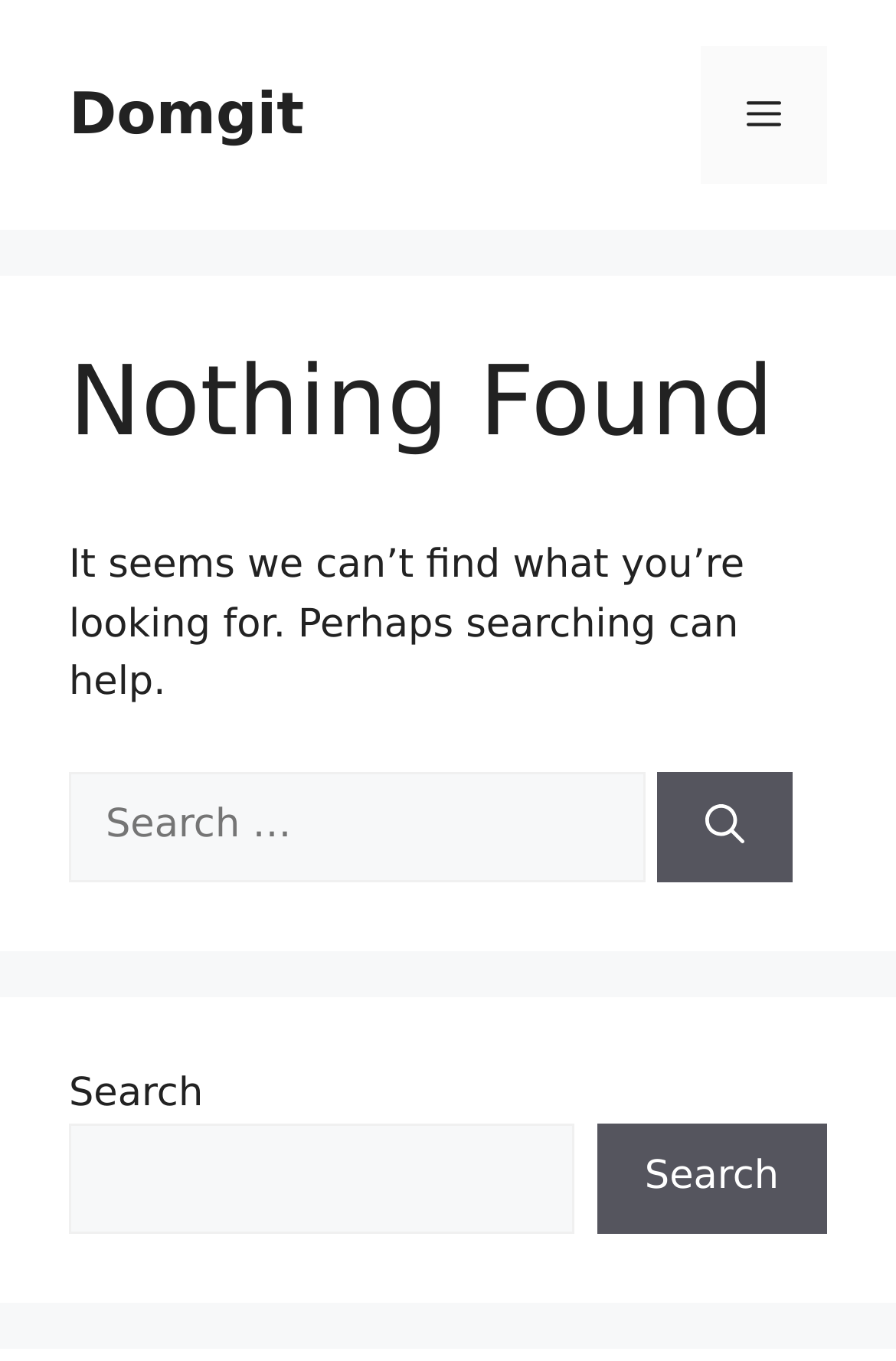Refer to the image and provide an in-depth answer to the question:
What is the current search result?

Based on the webpage, I can see a heading 'Nothing Found' which indicates that the current search result is empty.